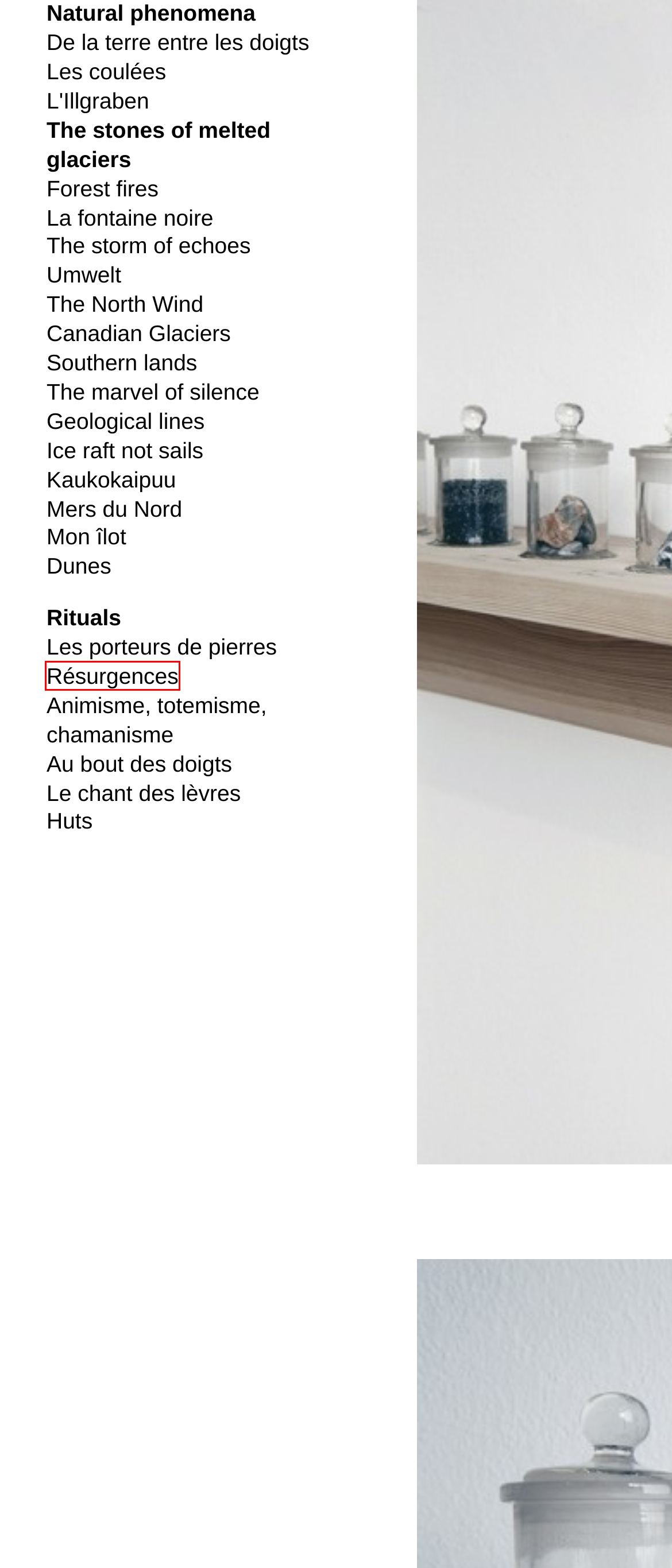Look at the screenshot of the webpage and find the element within the red bounding box. Choose the webpage description that best fits the new webpage that will appear after clicking the element. Here are the candidates:
A. Les porteurs de pierres : Vanessa Gandar
B. Mon îlot : Vanessa Gandar
C. Kaukokaipuu : Vanessa Gandar
D. Geological lines : Vanessa Gandar
E. Rituals : Vanessa Gandar
F. Canadian Glaciers : Vanessa Gandar
G. Huts : Vanessa Gandar
H. Résurgences : Vanessa Gandar

H